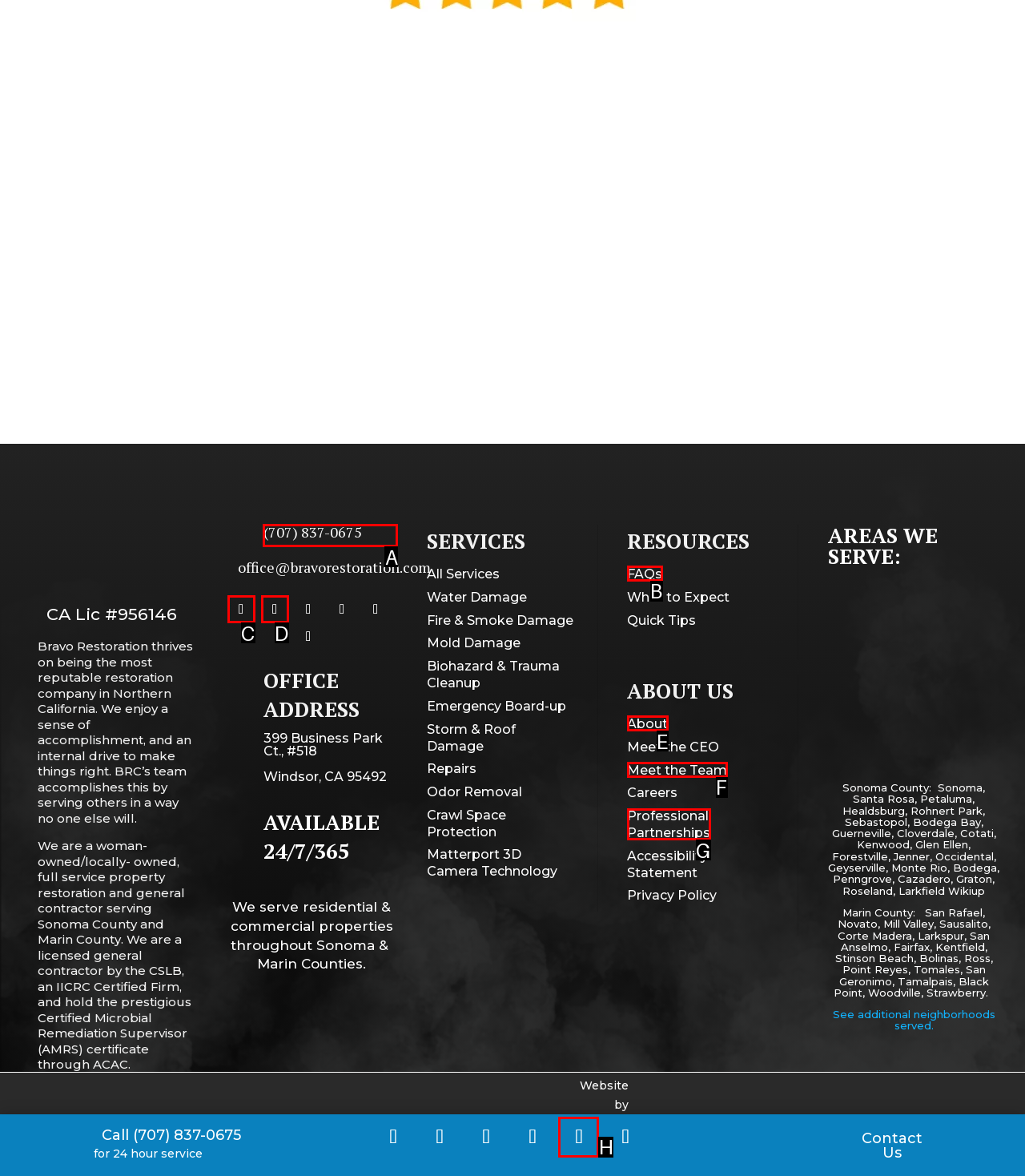What option should you select to complete this task: Call the office phone number? Indicate your answer by providing the letter only.

A